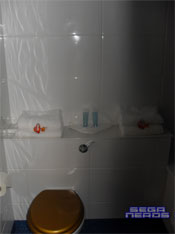Can you look at the image and give a comprehensive answer to the question:
What is the style of the bathroom design?

The caption describes the bathroom design as 'modern', which is evident from the use of glossy white tiles that create a clean and bright atmosphere.